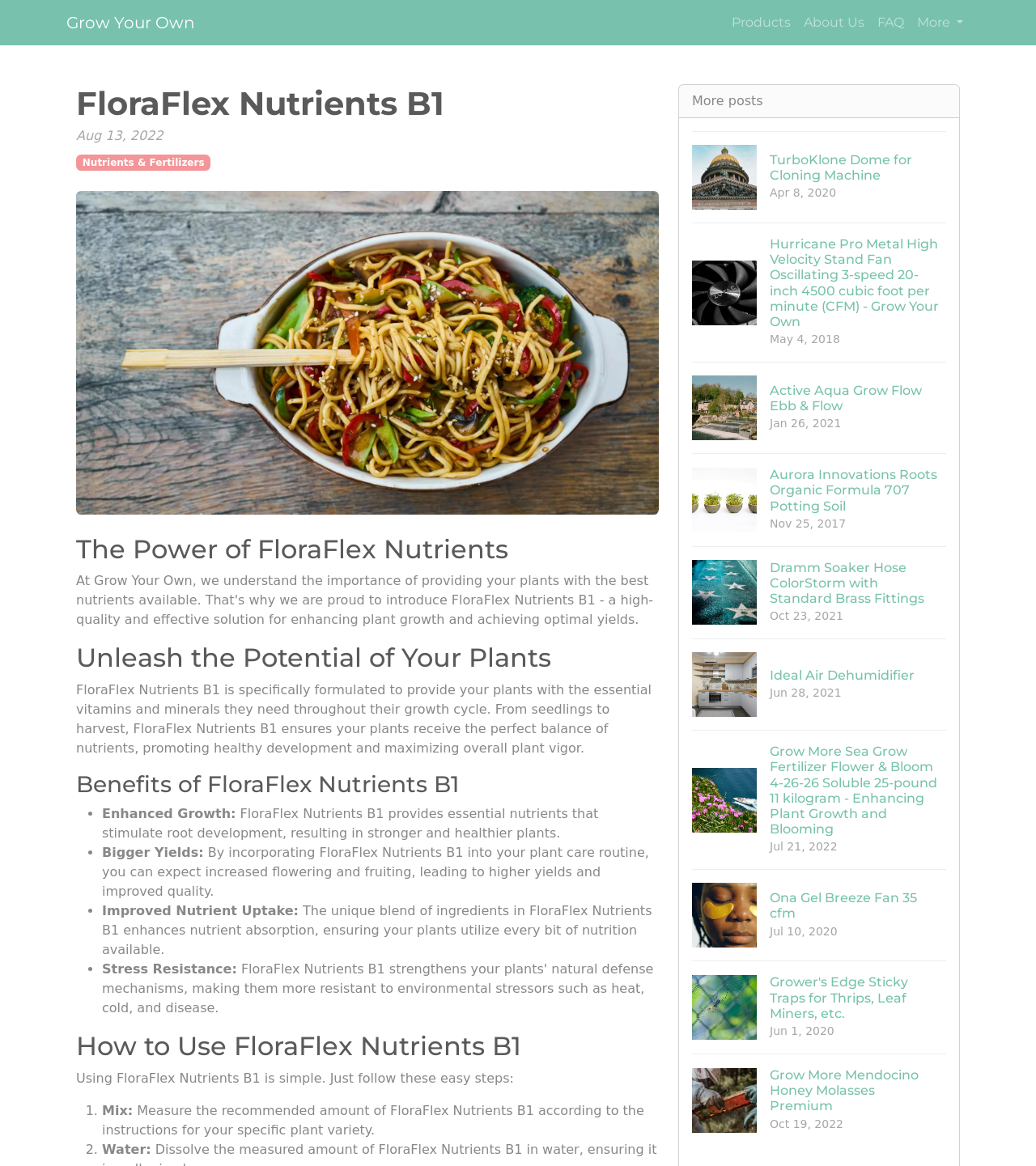Using the provided element description, identify the bounding box coordinates as (top-left x, top-left y, bottom-right x, bottom-right y). Ensure all values are between 0 and 1. Description: Apply Online, Today!

None